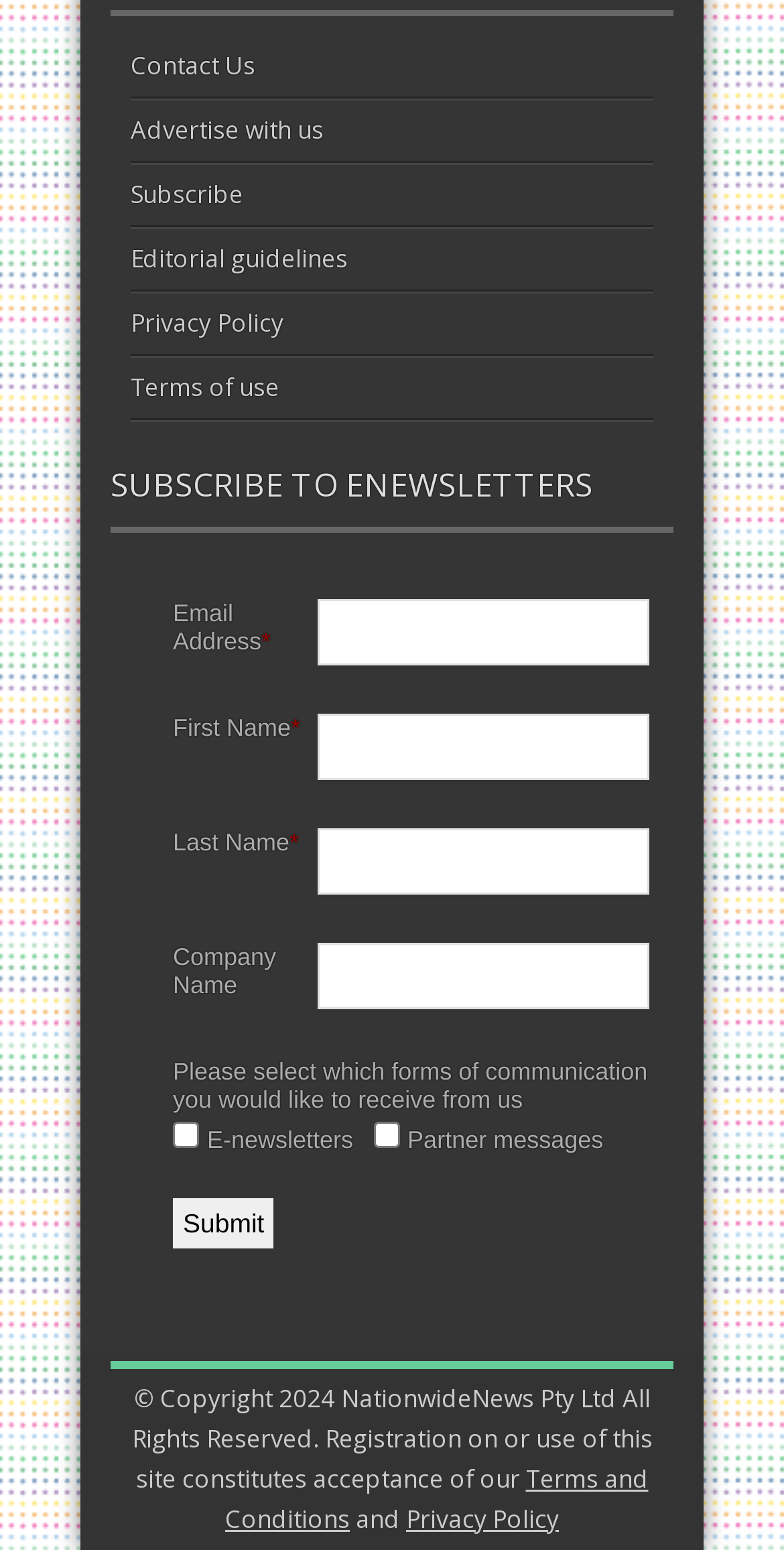Utilize the details in the image to give a detailed response to the question: What is the copyright information?

The webpage contains a footer section with a static text element displaying the copyright information, which includes the year 2024 and the company name NationwideNews Pty Ltd.